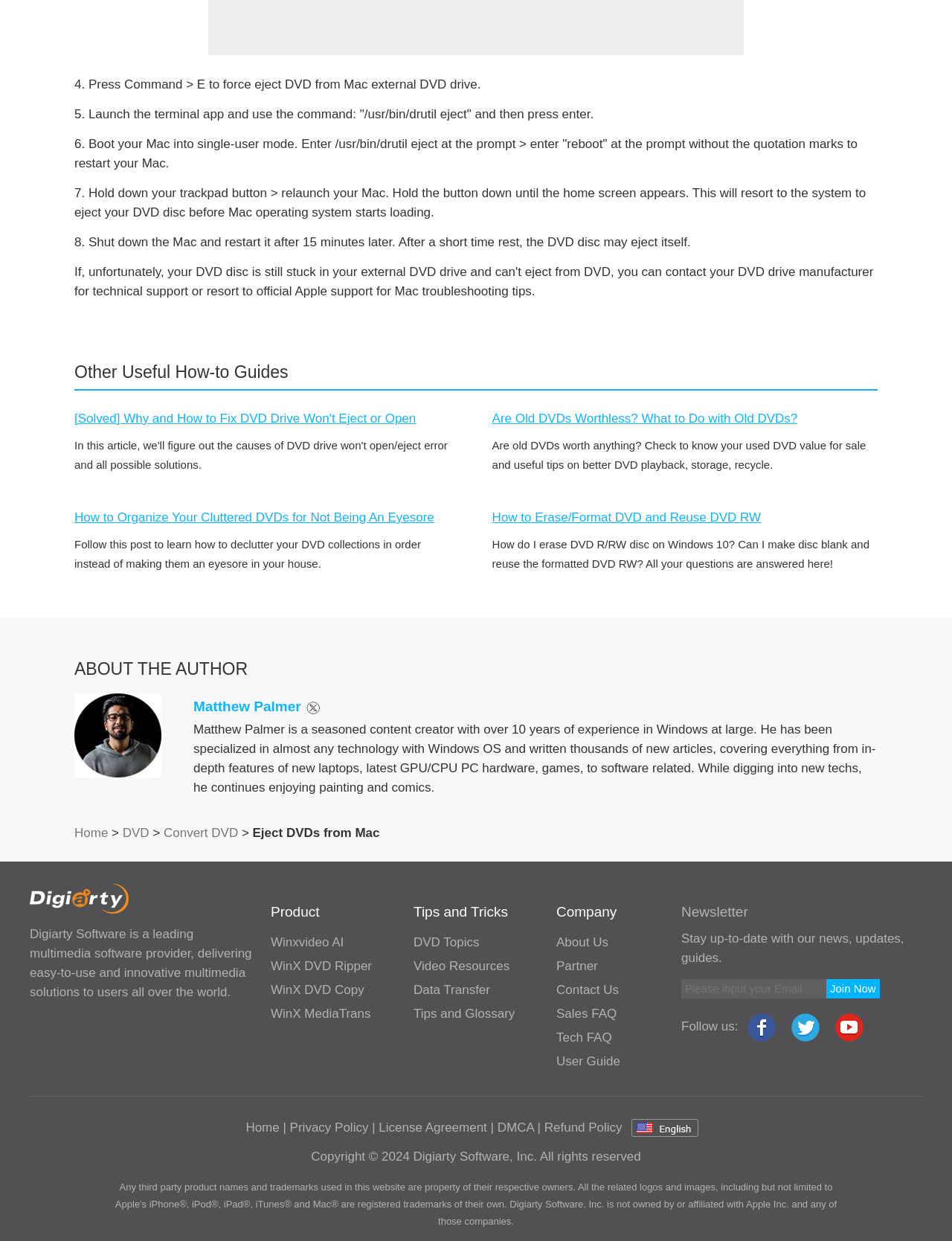Analyze the image and provide a detailed answer to the question: Who is the author of the webpage?

The author of the webpage is Matthew Palmer, as stated in the 'ABOUT THE AUTHOR' section, which includes a heading with his name and a brief description of his experience and expertise.